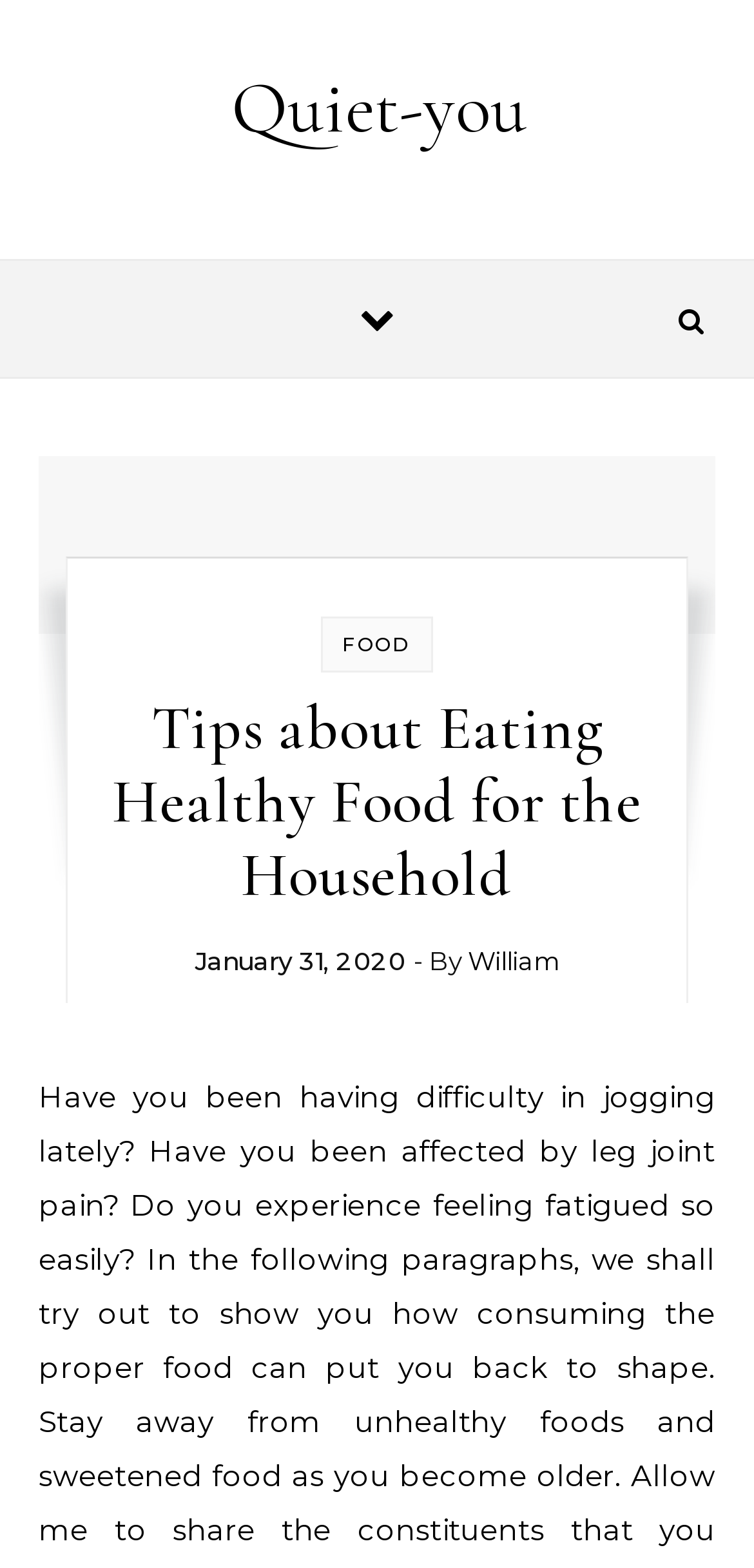Offer a comprehensive description of the webpage’s content and structure.

The webpage is about tips on eating healthy food for the household. At the top left, there is a layout table that spans most of the width of the page. Within this table, there is a link to "Quiet-you" positioned near the top left corner. 

Below the layout table, there are two buttons, one with an icon and the other with a star icon, located near the top center and top right of the page, respectively.

Underneath the buttons, there is a header section that occupies most of the width of the page. This section contains a link to "FOOD" near the top center, followed by a heading that reads "Tips about Eating Healthy Food for the Household" spanning most of the width of the page. 

Below the heading, there is a line of text that indicates the article was posted on "January 31, 2020", and next to it, there is a phrase "- By " followed by a link to the author "William".